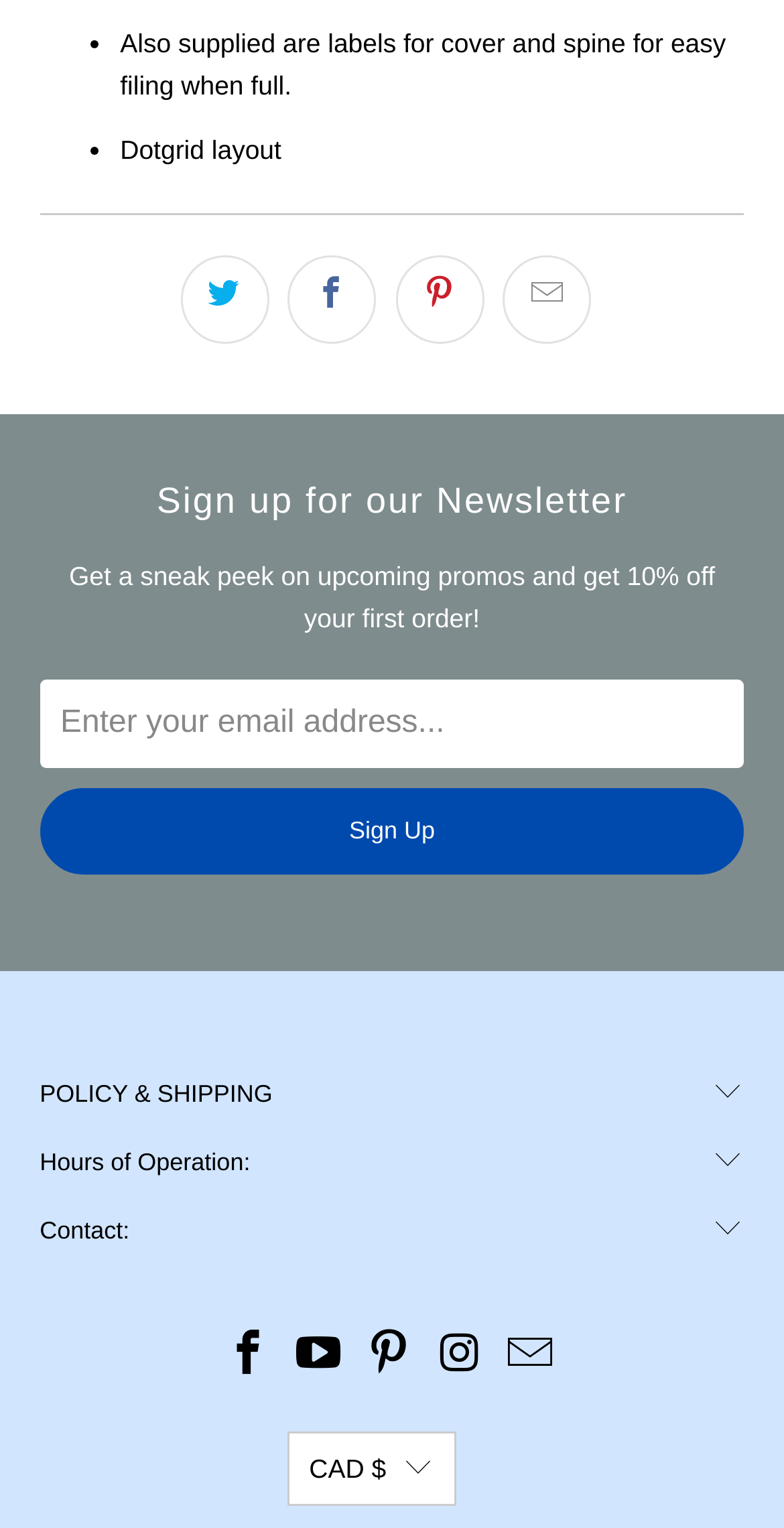Pinpoint the bounding box coordinates of the clickable area necessary to execute the following instruction: "Click on social media link". The coordinates should be given as four float numbers between 0 and 1, namely [left, top, right, bottom].

[0.23, 0.167, 0.342, 0.225]